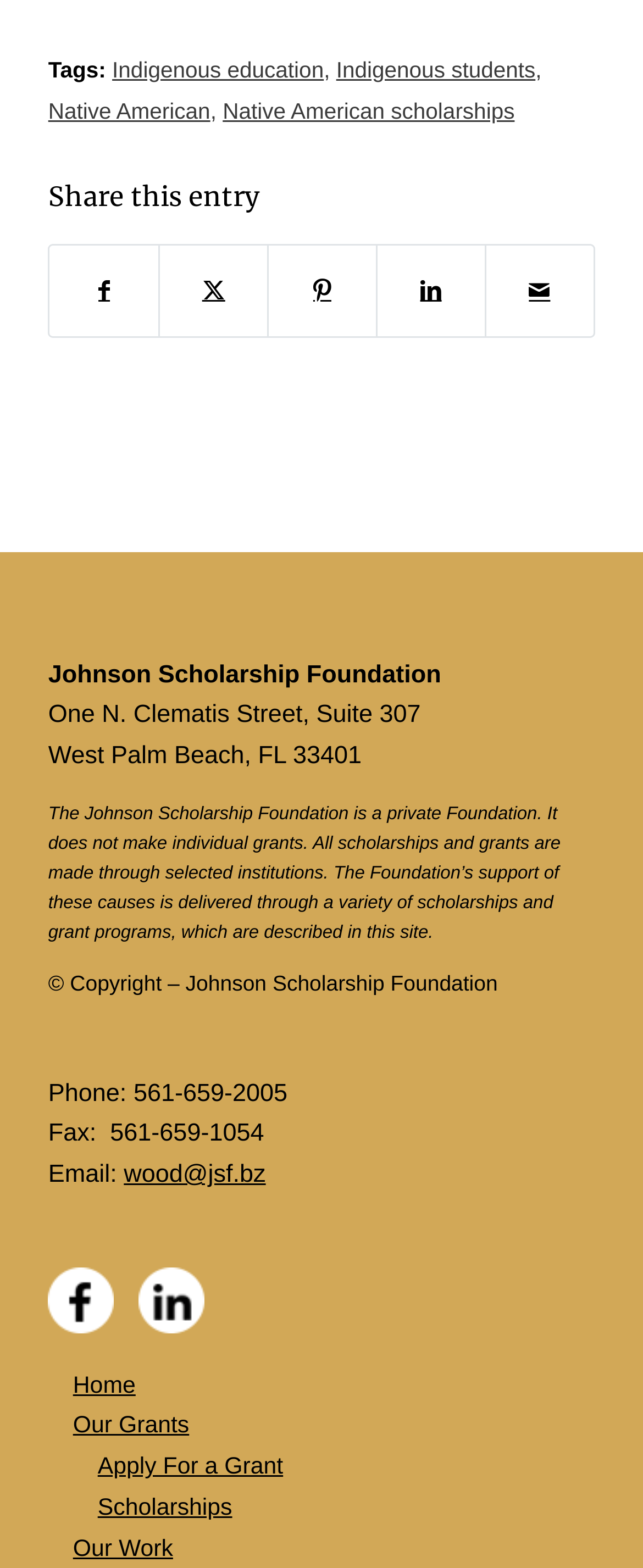What is the address of the foundation?
Please use the visual content to give a single word or phrase answer.

One N. Clematis Street, Suite 307, West Palm Beach, FL 33401